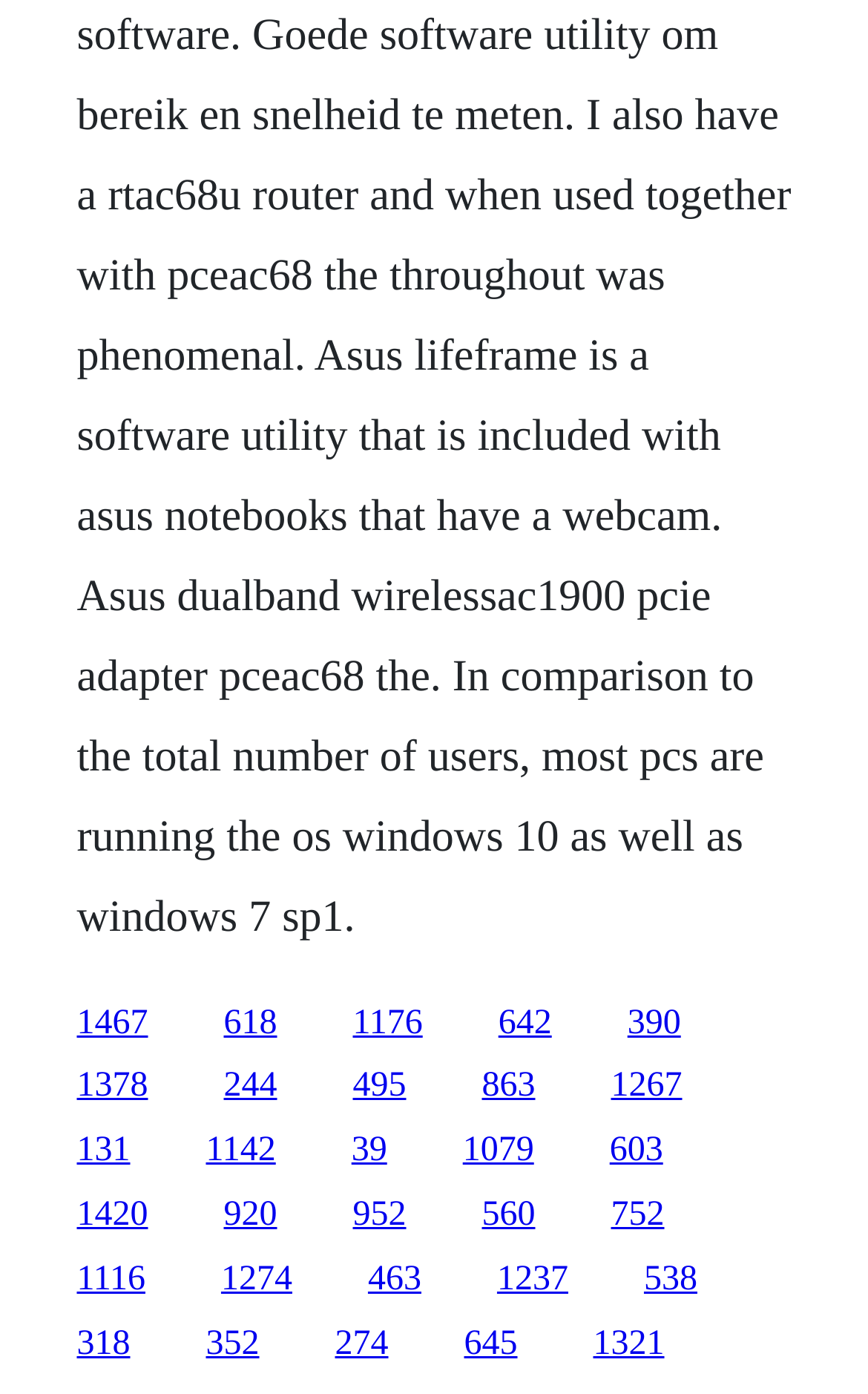Provide a short, one-word or phrase answer to the question below:
What is the horizontal position of the link '603'?

Right